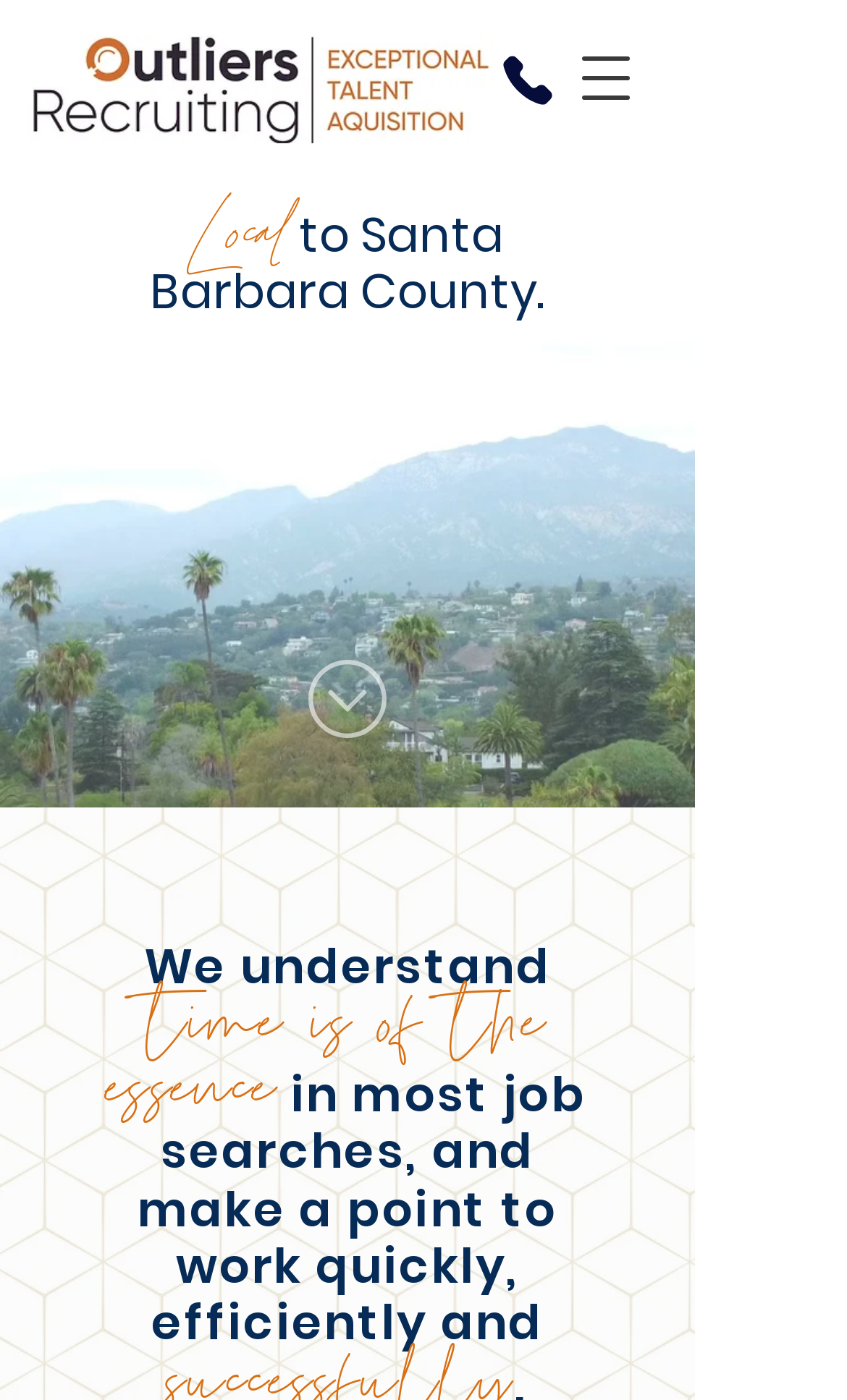Locate the bounding box of the user interface element based on this description: "Myott Art Deco vases".

None